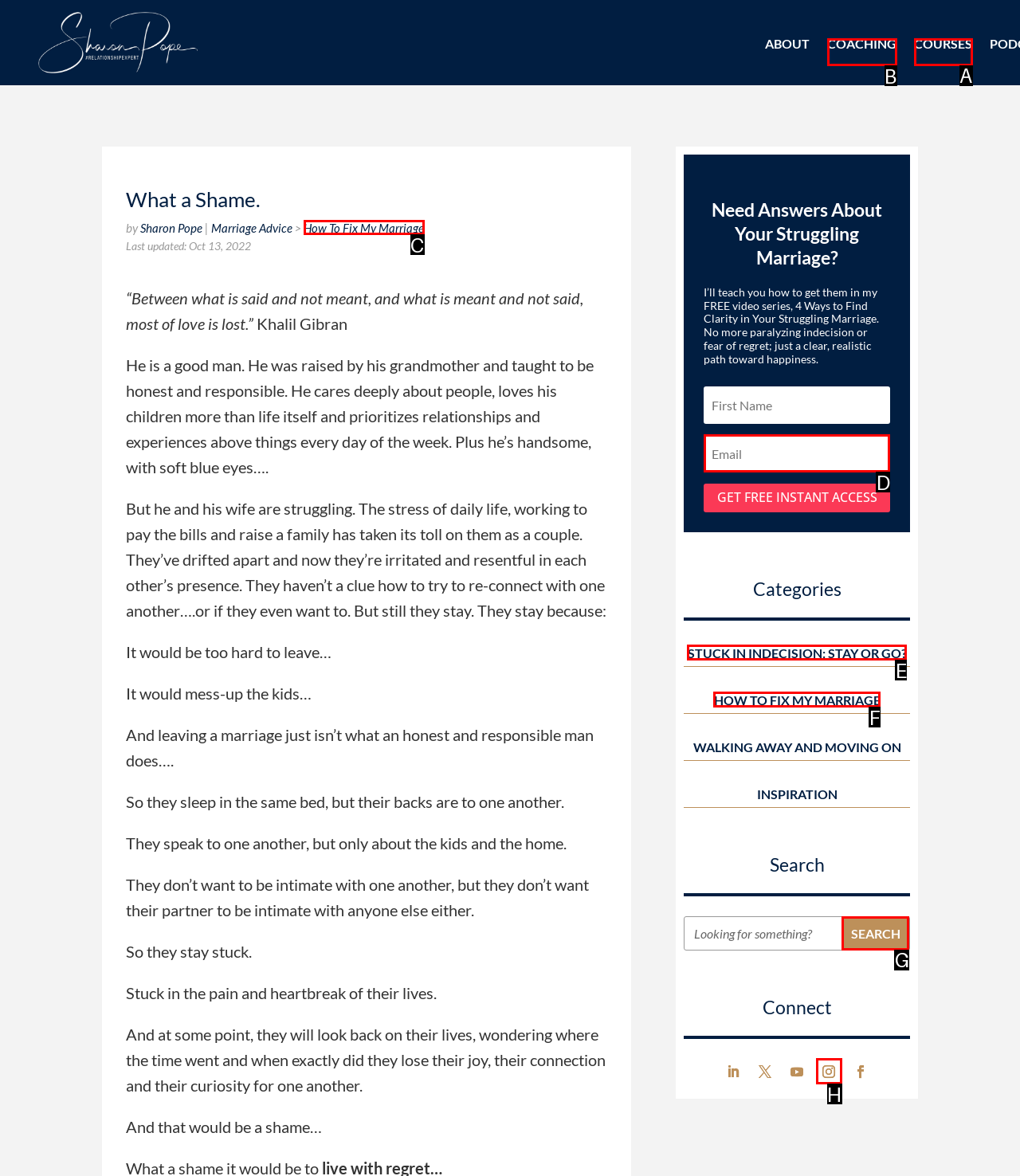Tell me the letter of the UI element to click in order to accomplish the following task: Click the 'COACHING' link
Answer with the letter of the chosen option from the given choices directly.

B